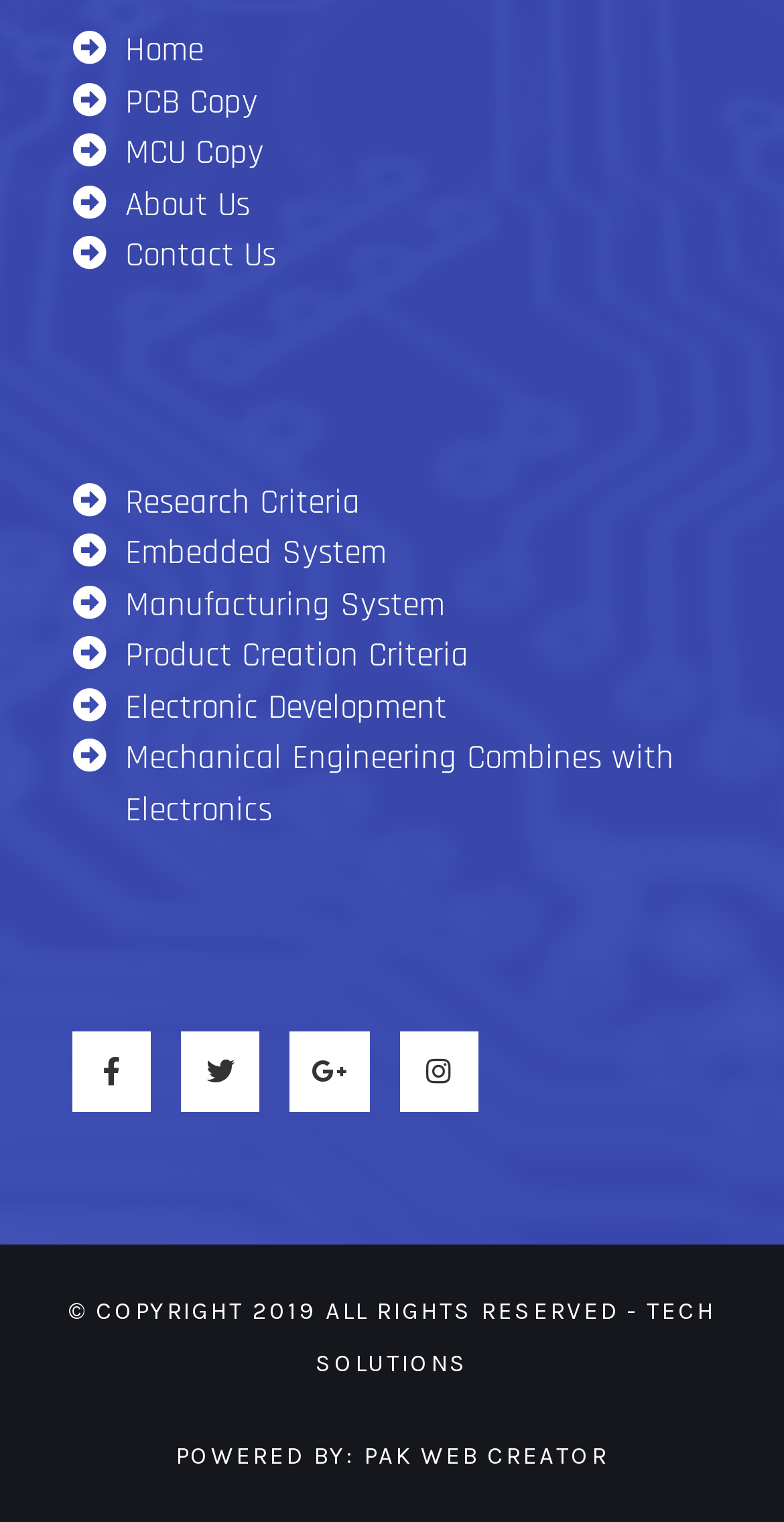What is the copyright information on the webpage?
Look at the image and answer the question with a single word or phrase.

2019 ALL RIGHTS RESERVED - TECH SOLUTIONS